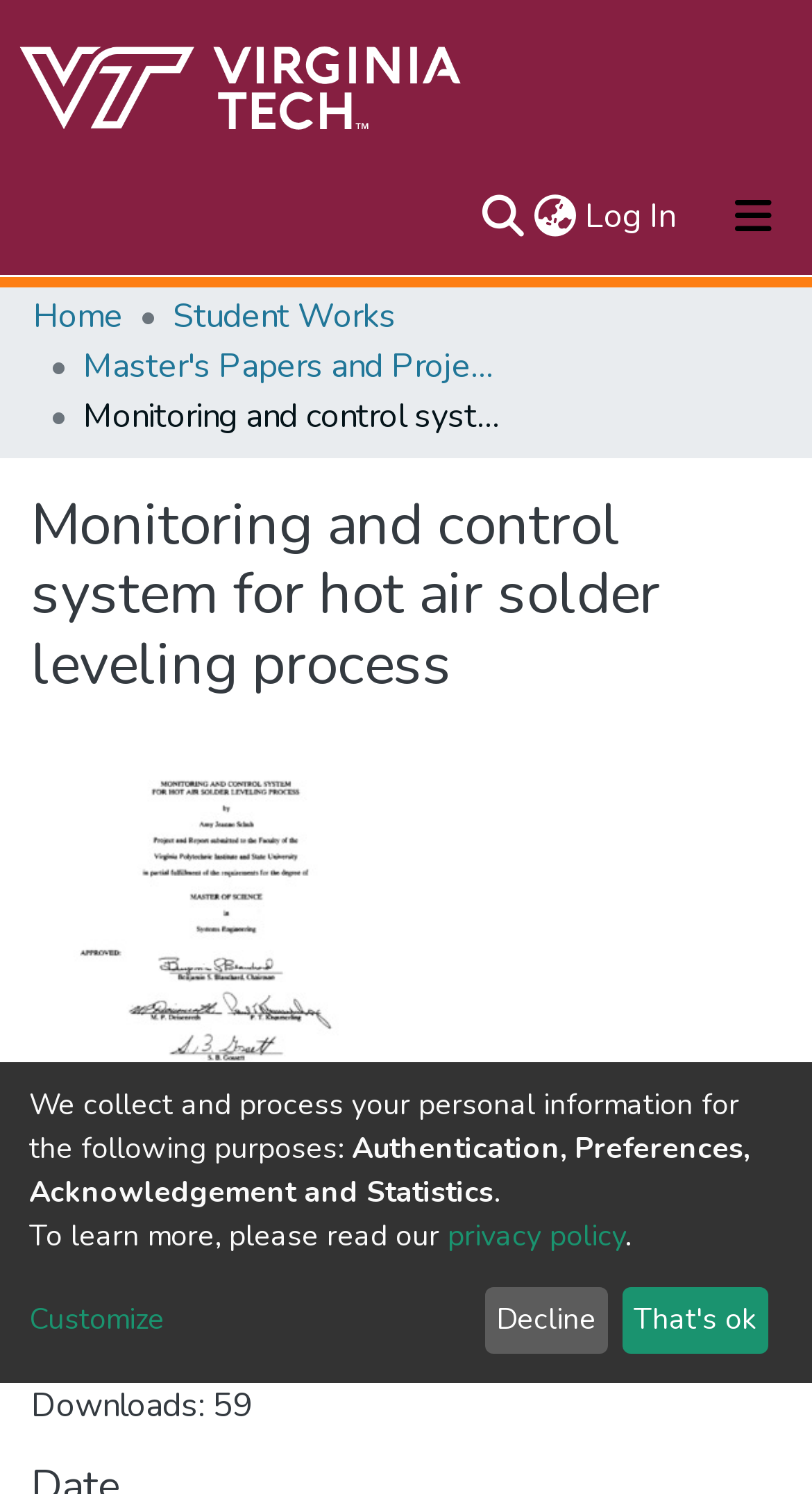Please determine the bounding box coordinates of the clickable area required to carry out the following instruction: "Search for something". The coordinates must be four float numbers between 0 and 1, represented as [left, top, right, bottom].

[0.587, 0.128, 0.651, 0.162]